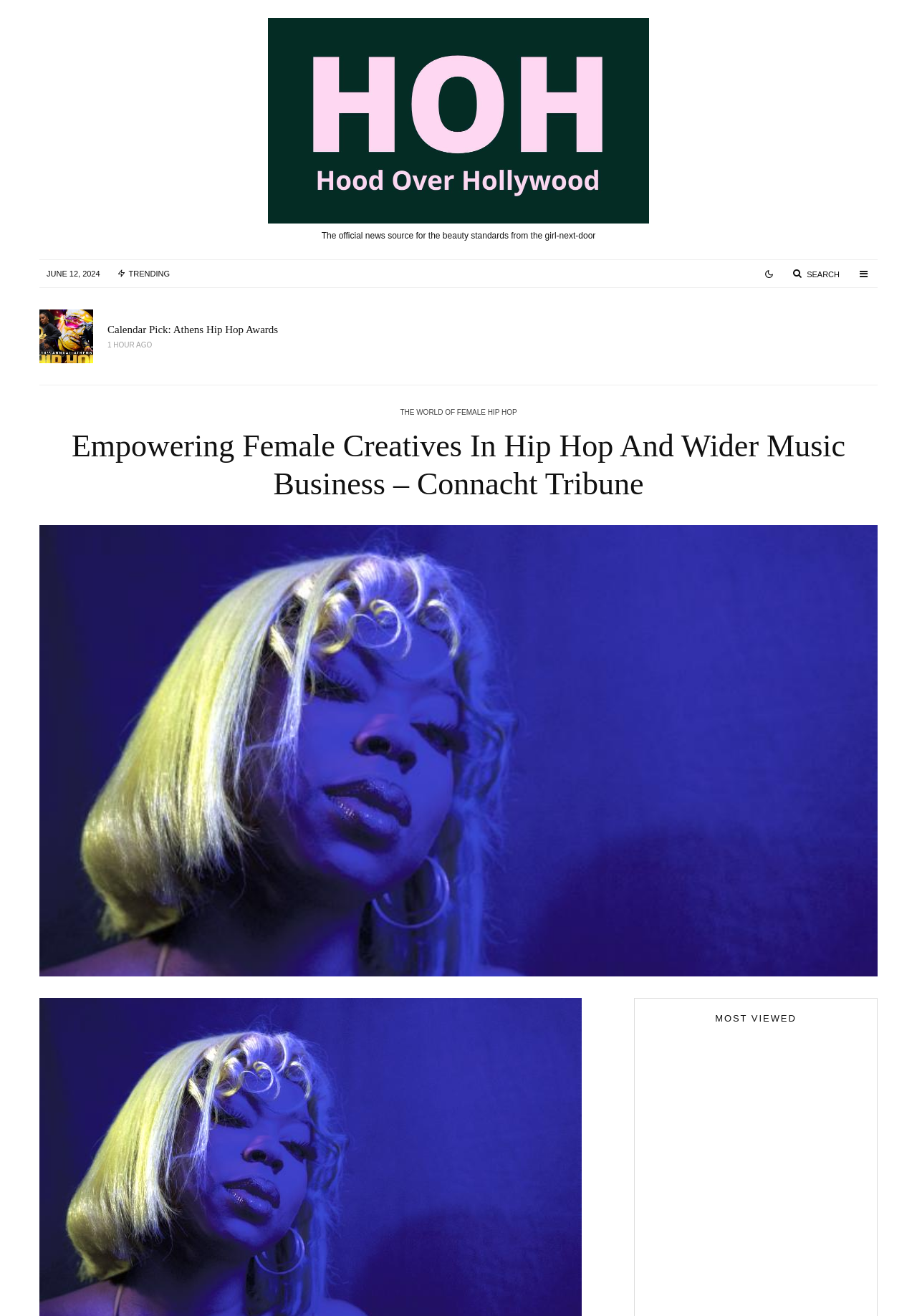Please specify the bounding box coordinates of the clickable region necessary for completing the following instruction: "Explore the world of female hip hop". The coordinates must consist of four float numbers between 0 and 1, i.e., [left, top, right, bottom].

[0.436, 0.309, 0.564, 0.318]